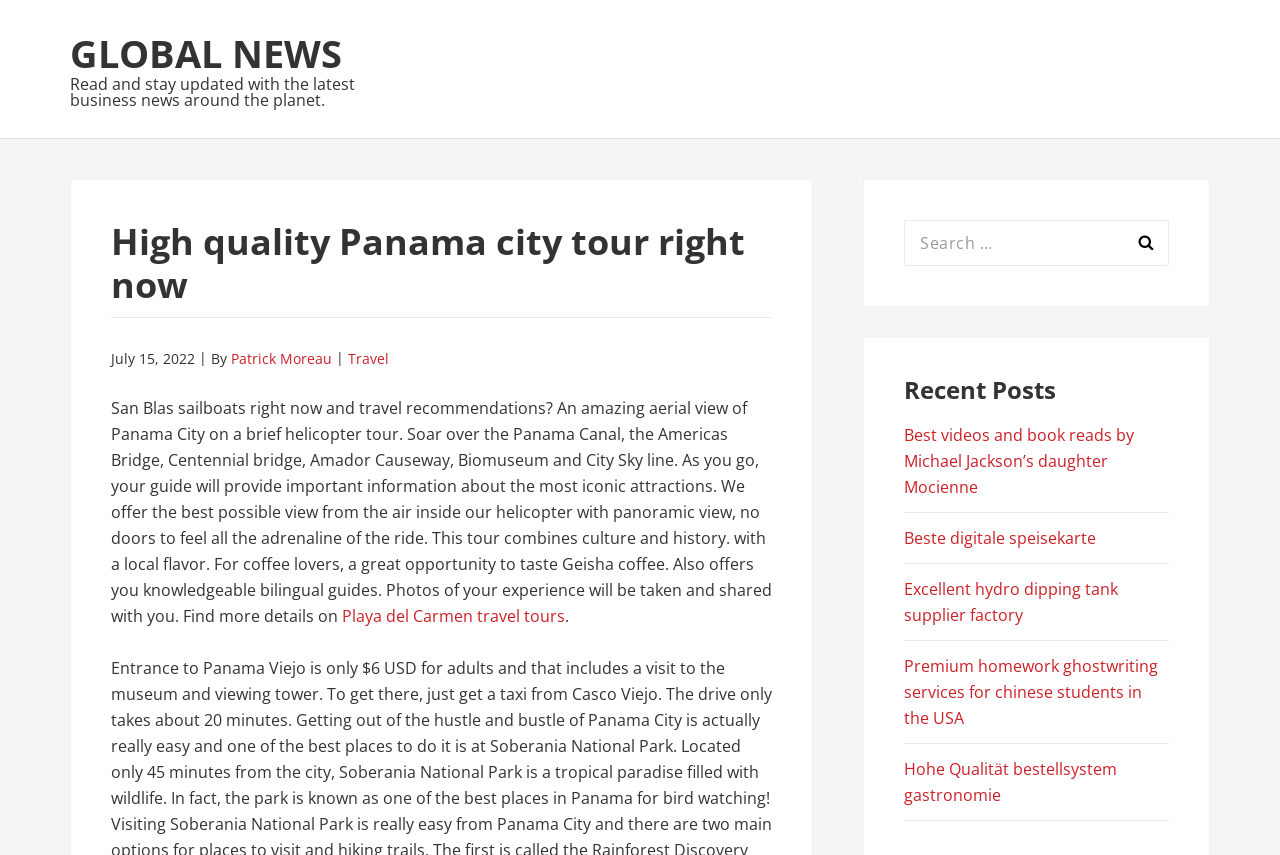Find the bounding box coordinates for the element that must be clicked to complete the instruction: "Visit the Global News homepage". The coordinates should be four float numbers between 0 and 1, indicated as [left, top, right, bottom].

[0.055, 0.032, 0.267, 0.092]